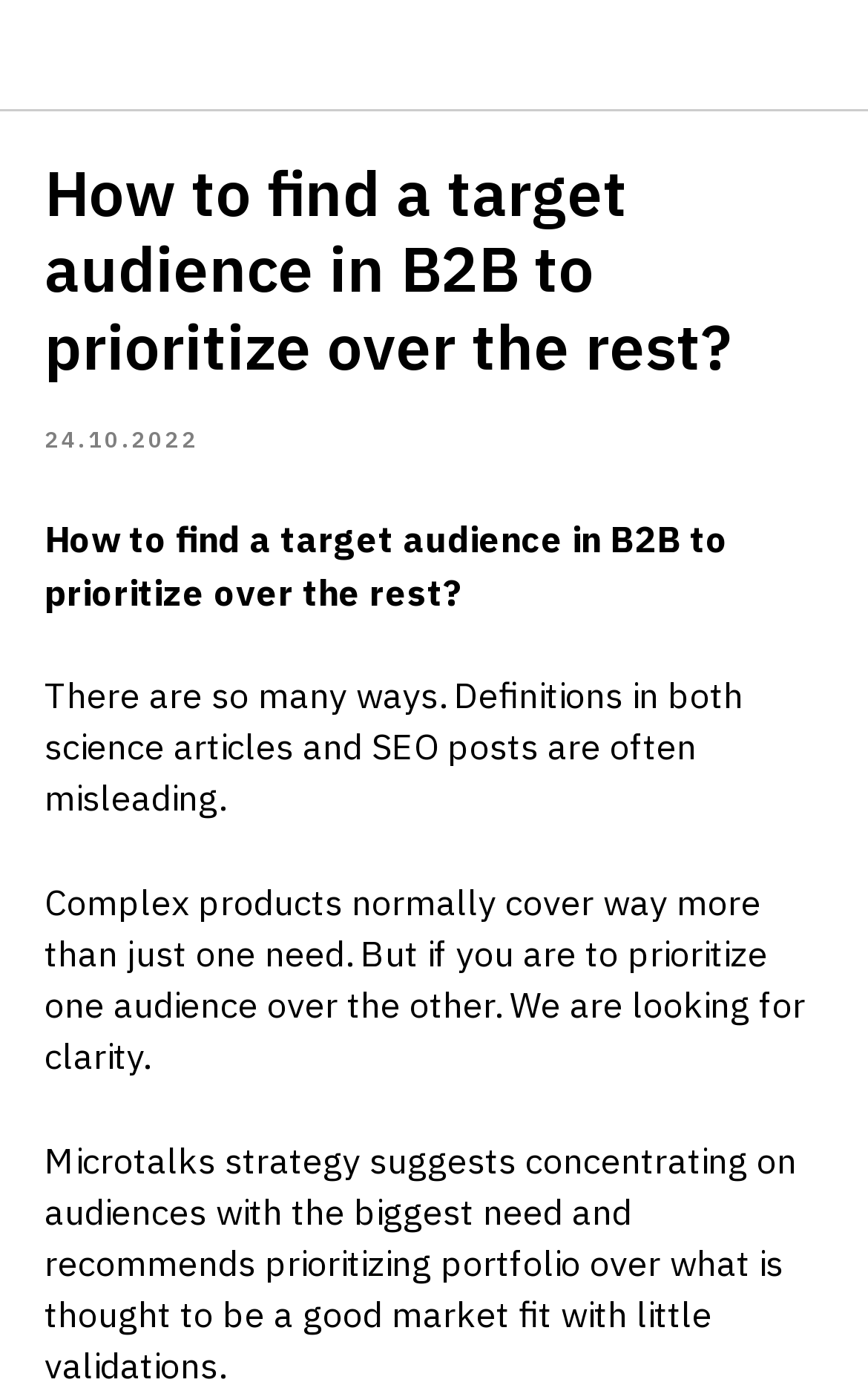When was the article published?
Using the image as a reference, give an elaborate response to the question.

The publication date is mentioned in the static text element '24.10.2022' located below the author's name, indicating that the article was published on October 24, 2022.